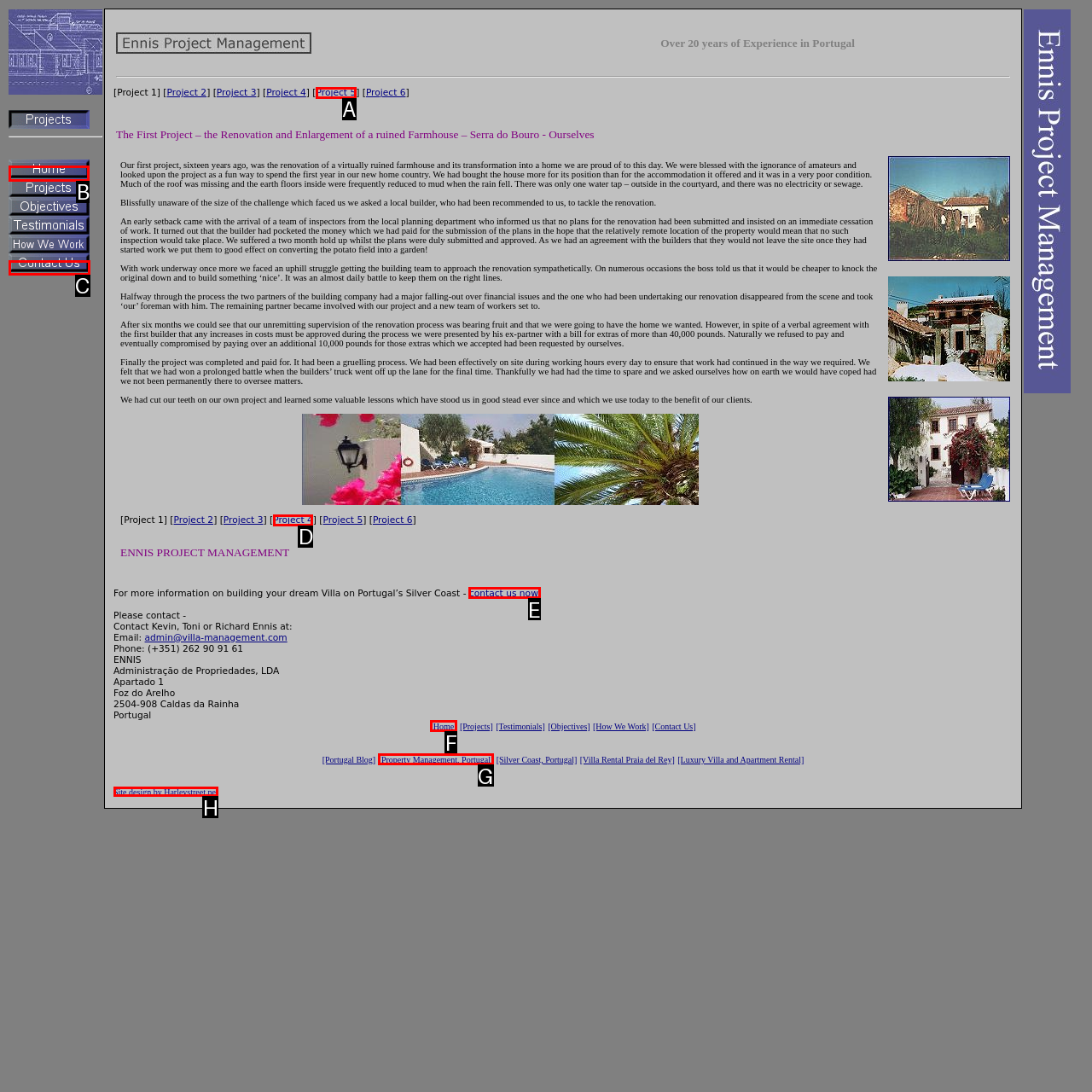Determine the letter of the element I should select to fulfill the following instruction: Click on the 'Home' link. Just provide the letter.

B